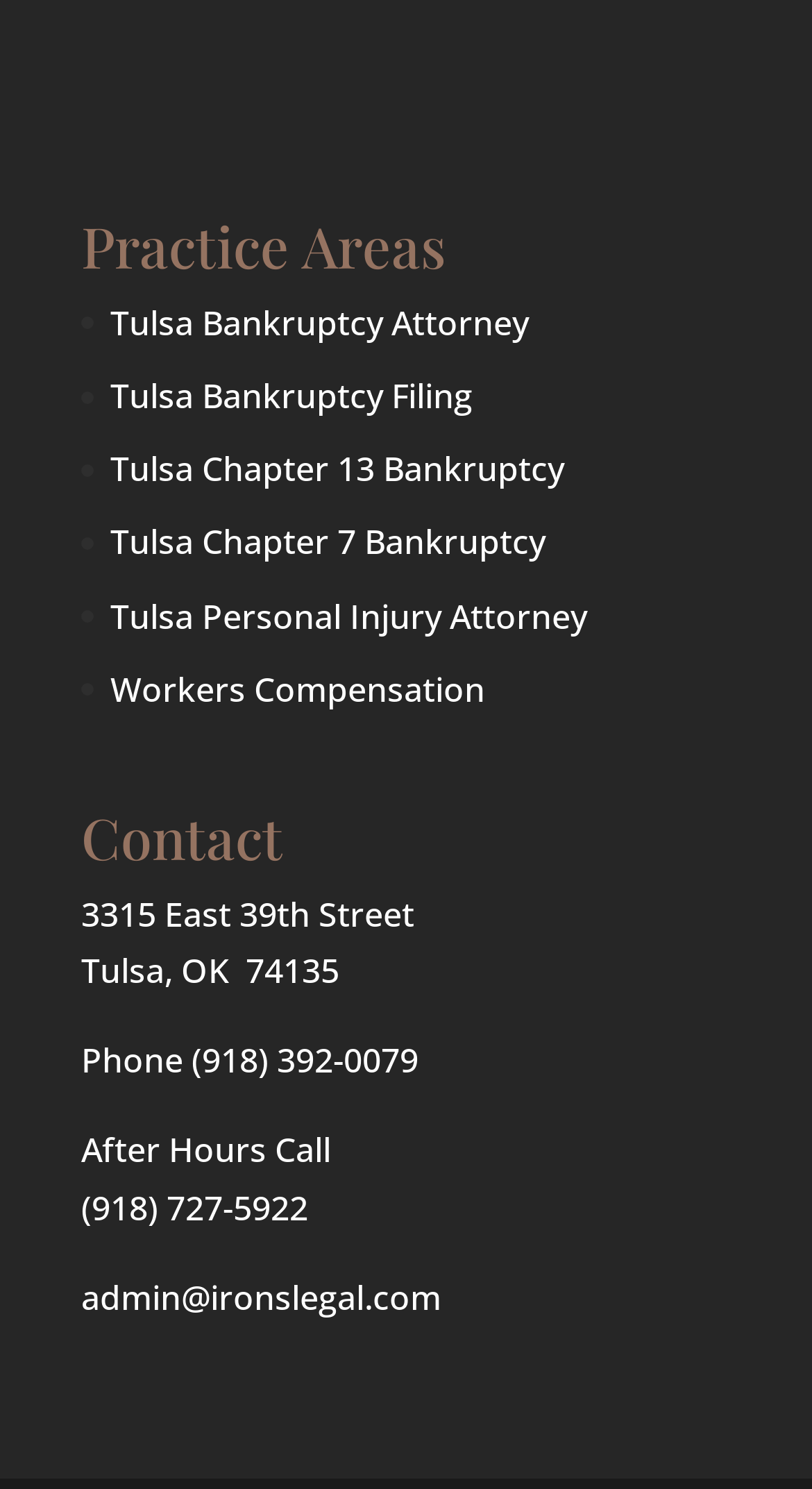Please locate the bounding box coordinates of the element's region that needs to be clicked to follow the instruction: "Click on 'Workers Compensation'". The bounding box coordinates should be provided as four float numbers between 0 and 1, i.e., [left, top, right, bottom].

[0.136, 0.447, 0.597, 0.478]